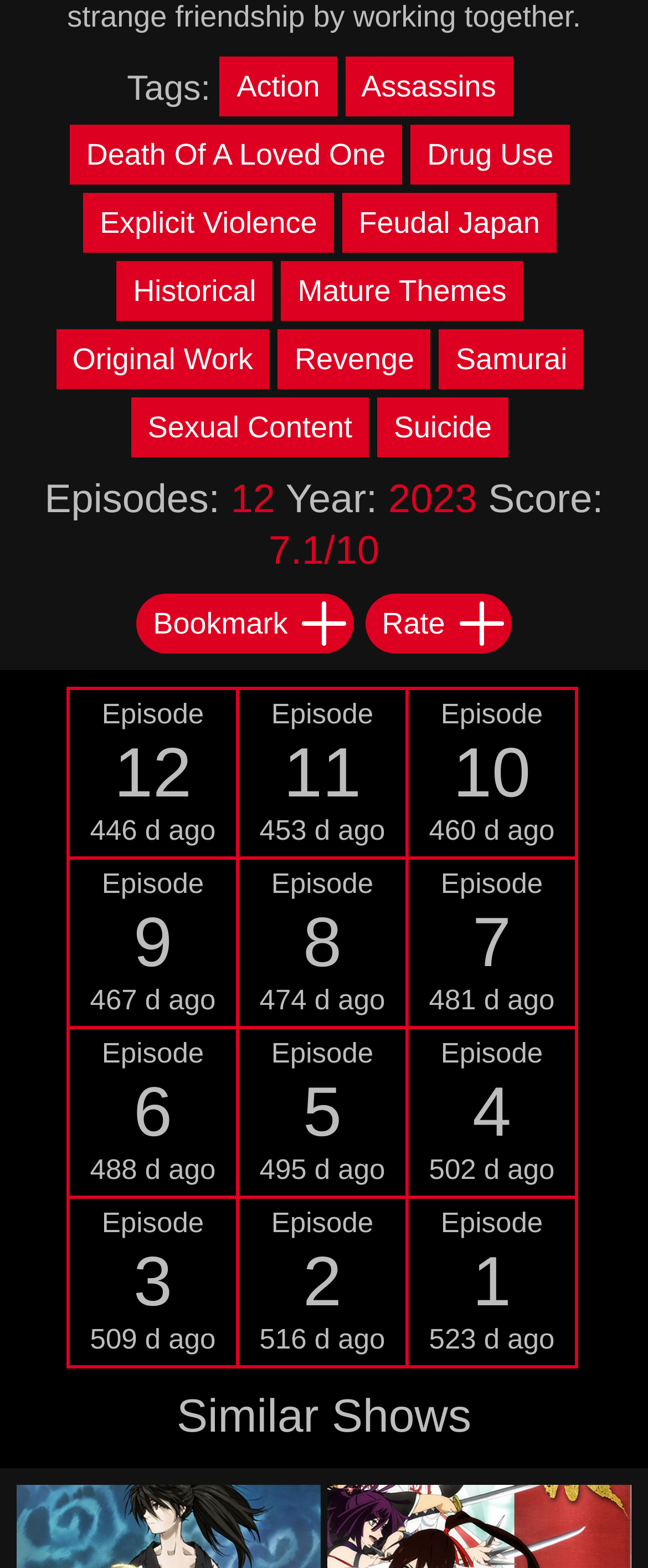Given the description What is Watch Spray?, predict the bounding box coordinates of the UI element. Ensure the coordinates are in the format (top-left x, top-left y, bottom-right x, bottom-right y) and all values are between 0 and 1.

None